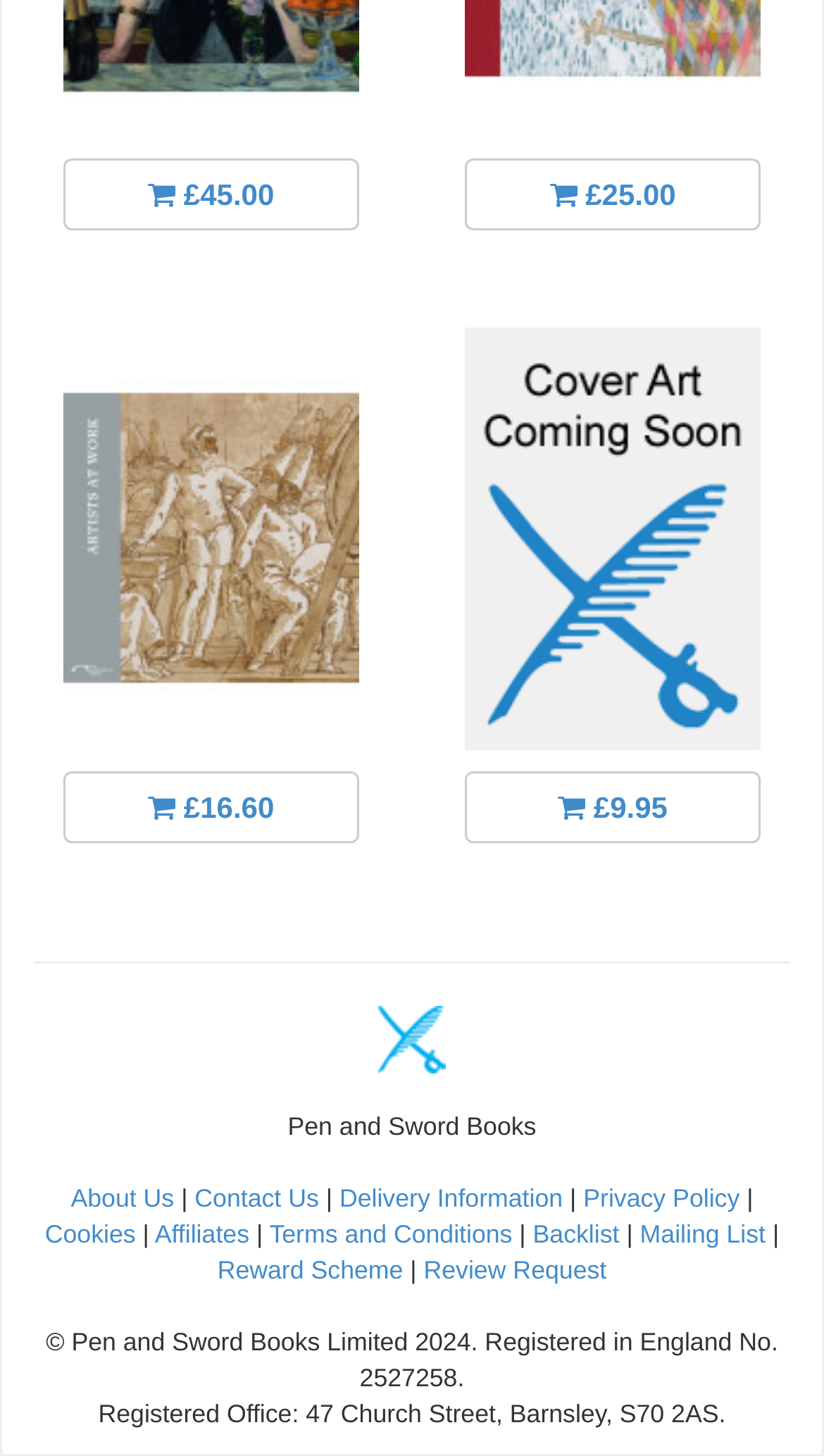What is the price of the first book?
Using the image as a reference, give an elaborate response to the question.

The first book's price is £45.00, which can be found in the link element with the text ' £45.00' and bounding box coordinates [0.077, 0.109, 0.436, 0.158].